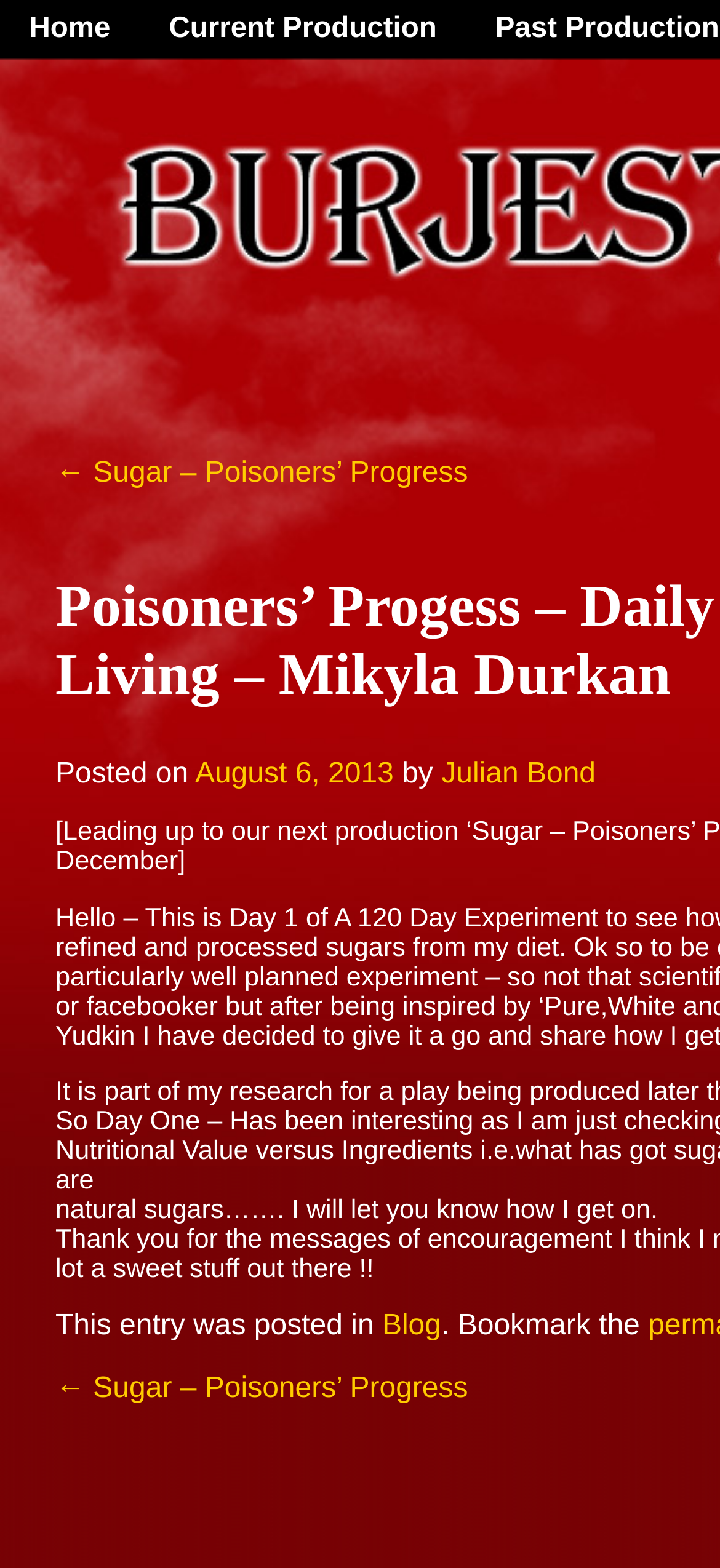Summarize the webpage in an elaborate manner.

The webpage appears to be a blog post about sugar-free living, specifically an entry from August 6, 2013, by Julian Bond. At the top, there is a main menu with links to "Home" and "Current Production". Below the main menu, there is a post navigation section with links to previous and next posts.

The main content of the blog post is a paragraph of text that discusses natural sugars, with the author expressing their intention to share their experience. Above this paragraph, there is a section with metadata about the post, including the date "August 6, 2013" and the author's name "Julian Bond". 

At the bottom of the page, there is another post navigation section with links to previous and next posts, similar to the one at the top. Throughout the page, there are several headings, including "Main menu" and "Post navigation", which help to organize the content.